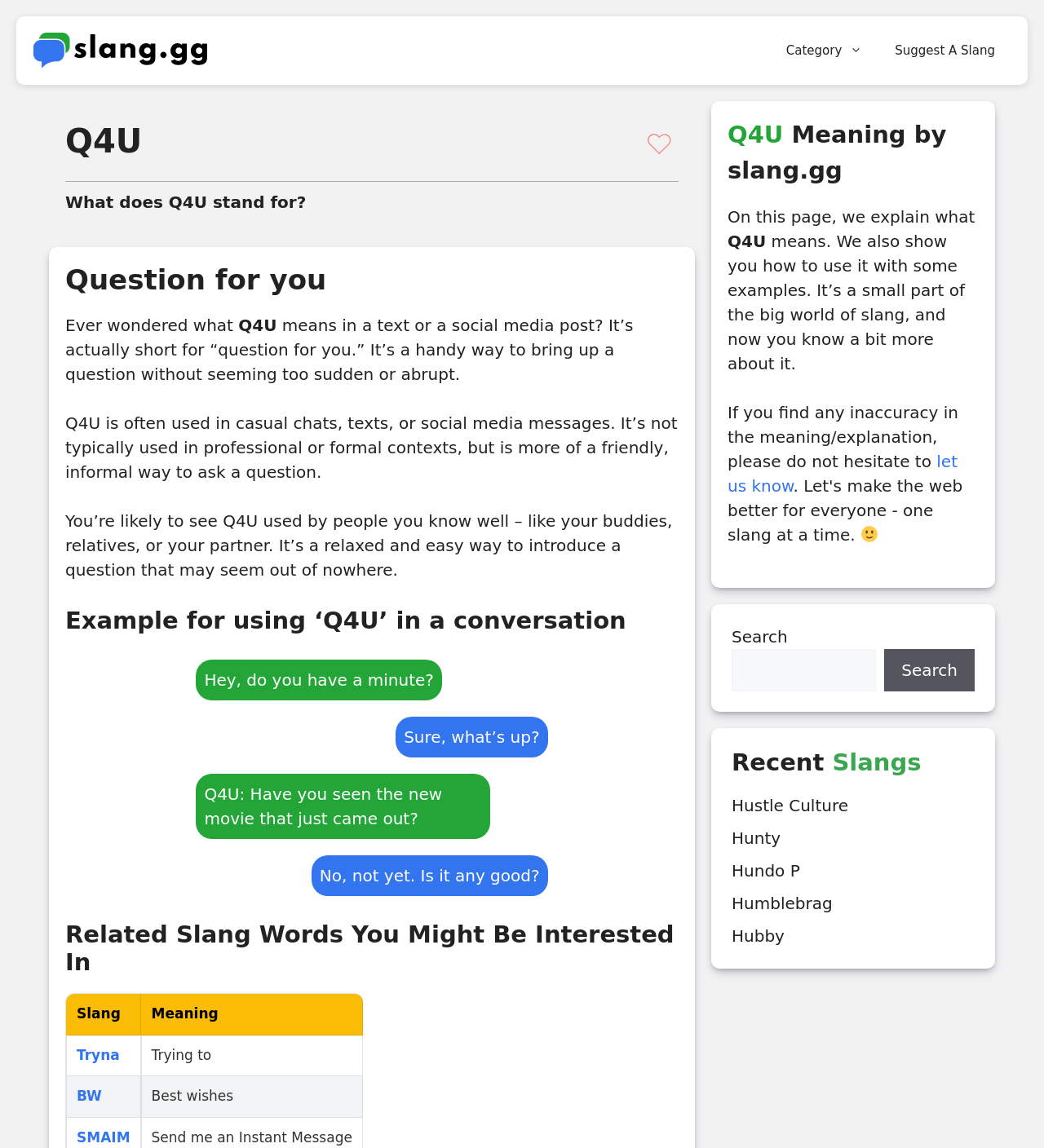What does Q4U stand for?
Using the image as a reference, give a one-word or short phrase answer.

Question for you